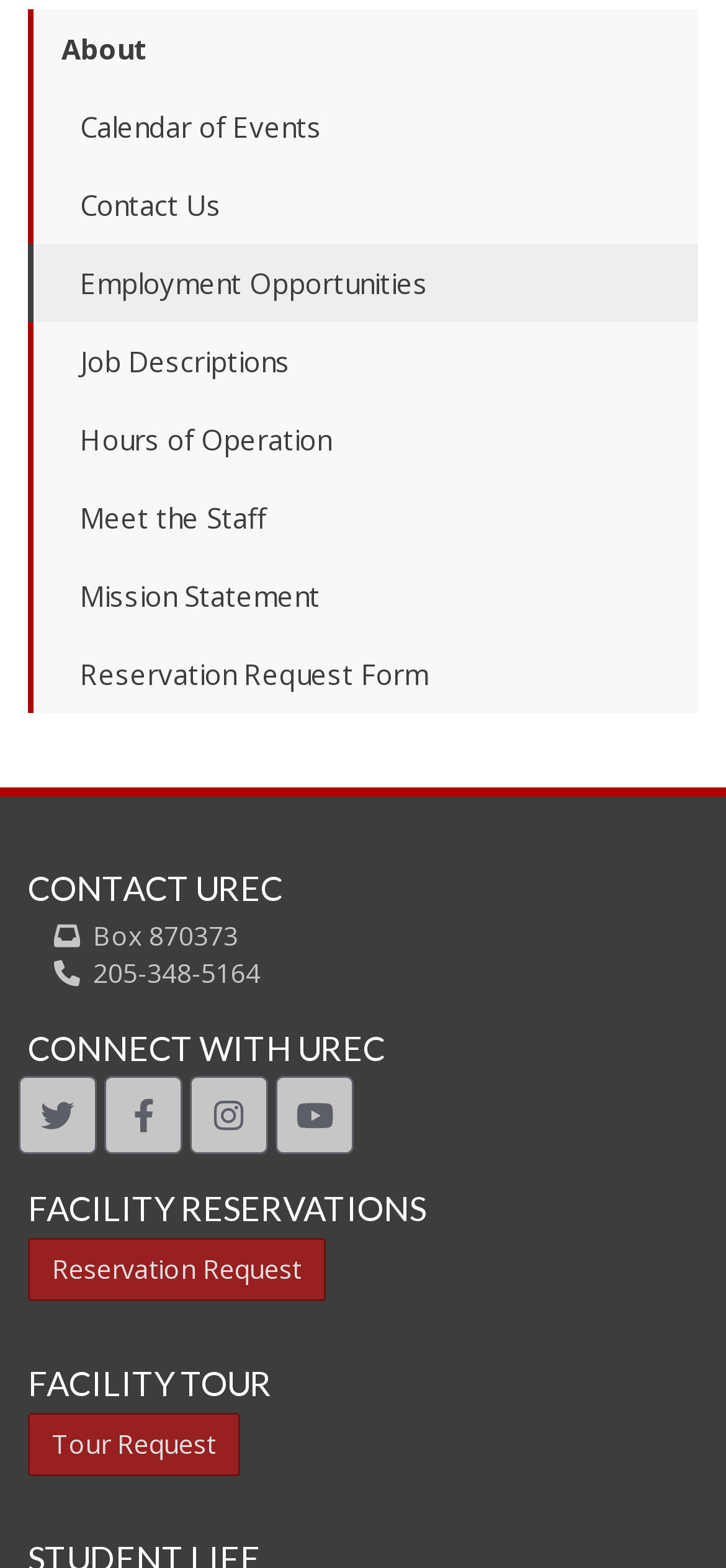Using the information in the image, give a comprehensive answer to the question: 
How can you take a tour of the facility?

I found the 'Tour Request' link under the 'FACILITY TOUR' heading, which suggests that it's the way to take a tour of the facility.